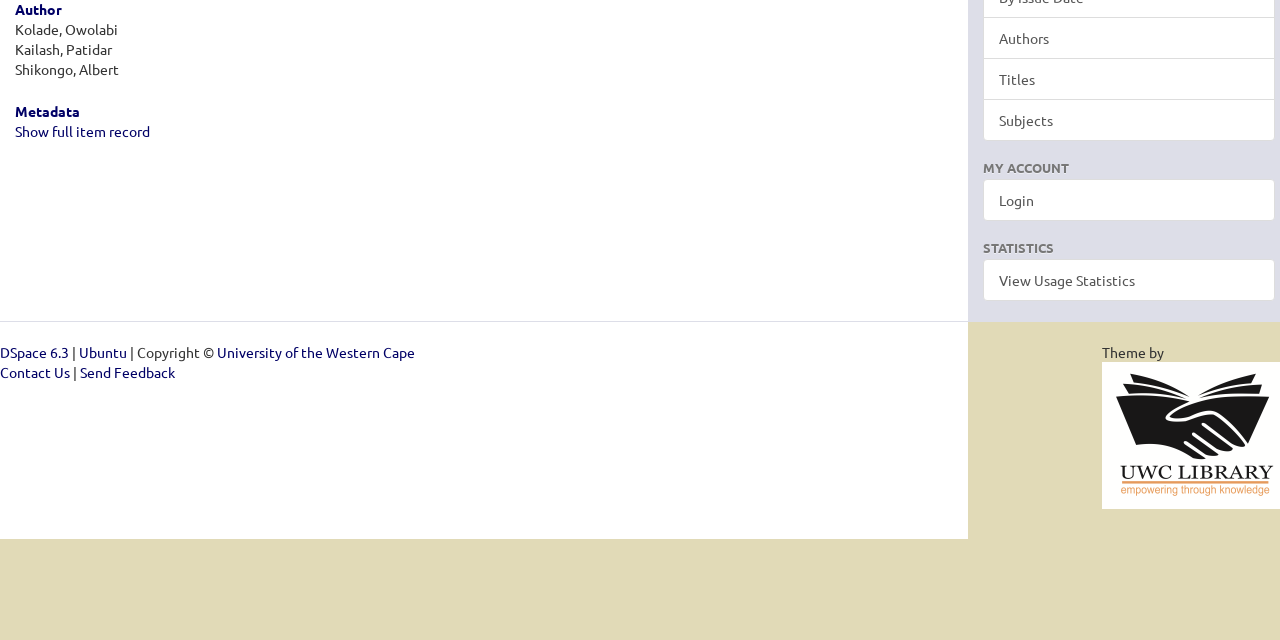Locate the bounding box coordinates of the UI element described by: "University of the Western Cape". The bounding box coordinates should consist of four float numbers between 0 and 1, i.e., [left, top, right, bottom].

[0.17, 0.536, 0.324, 0.564]